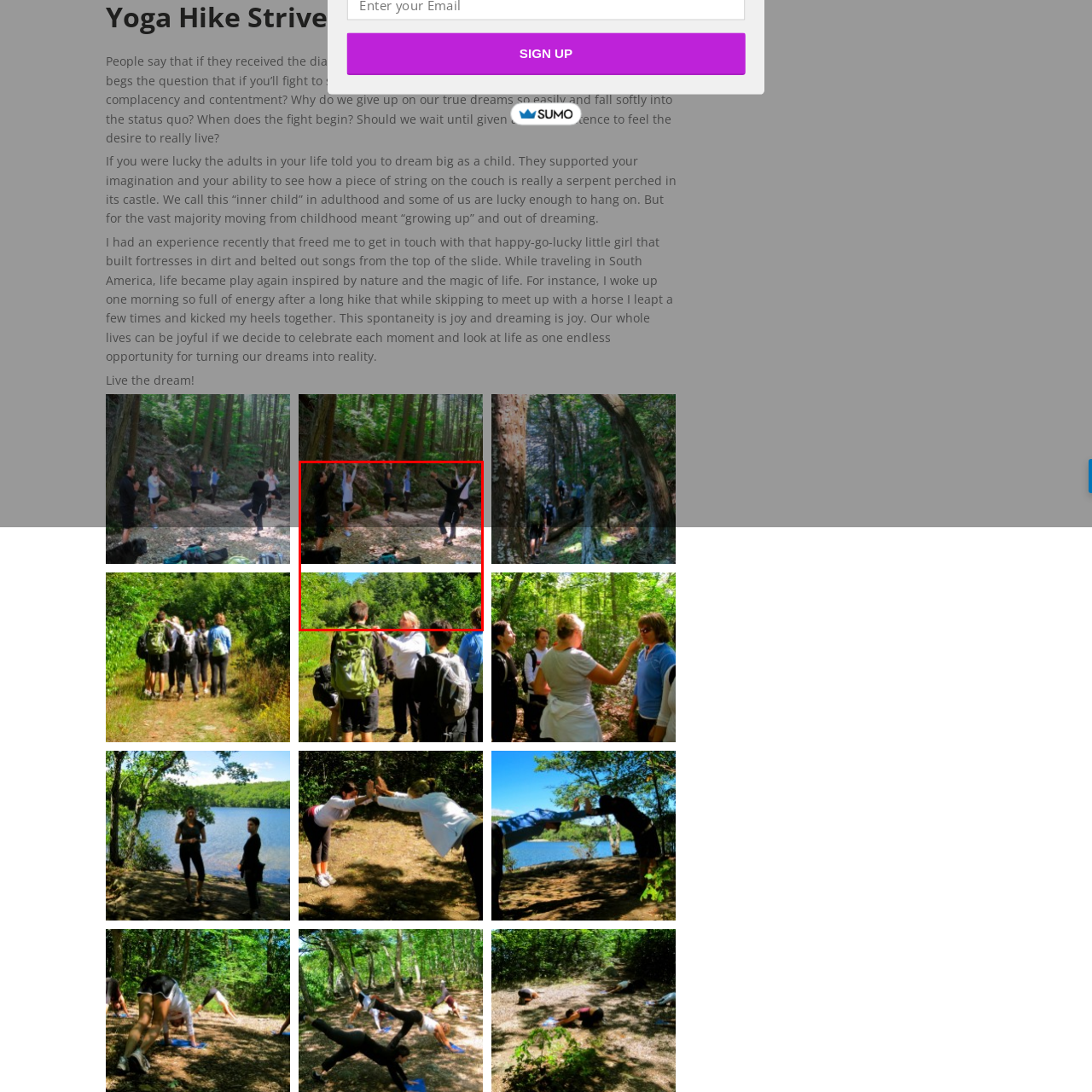What is the setting of the yoga practice?
Inspect the image indicated by the red outline and answer the question with a single word or short phrase.

Outdoor